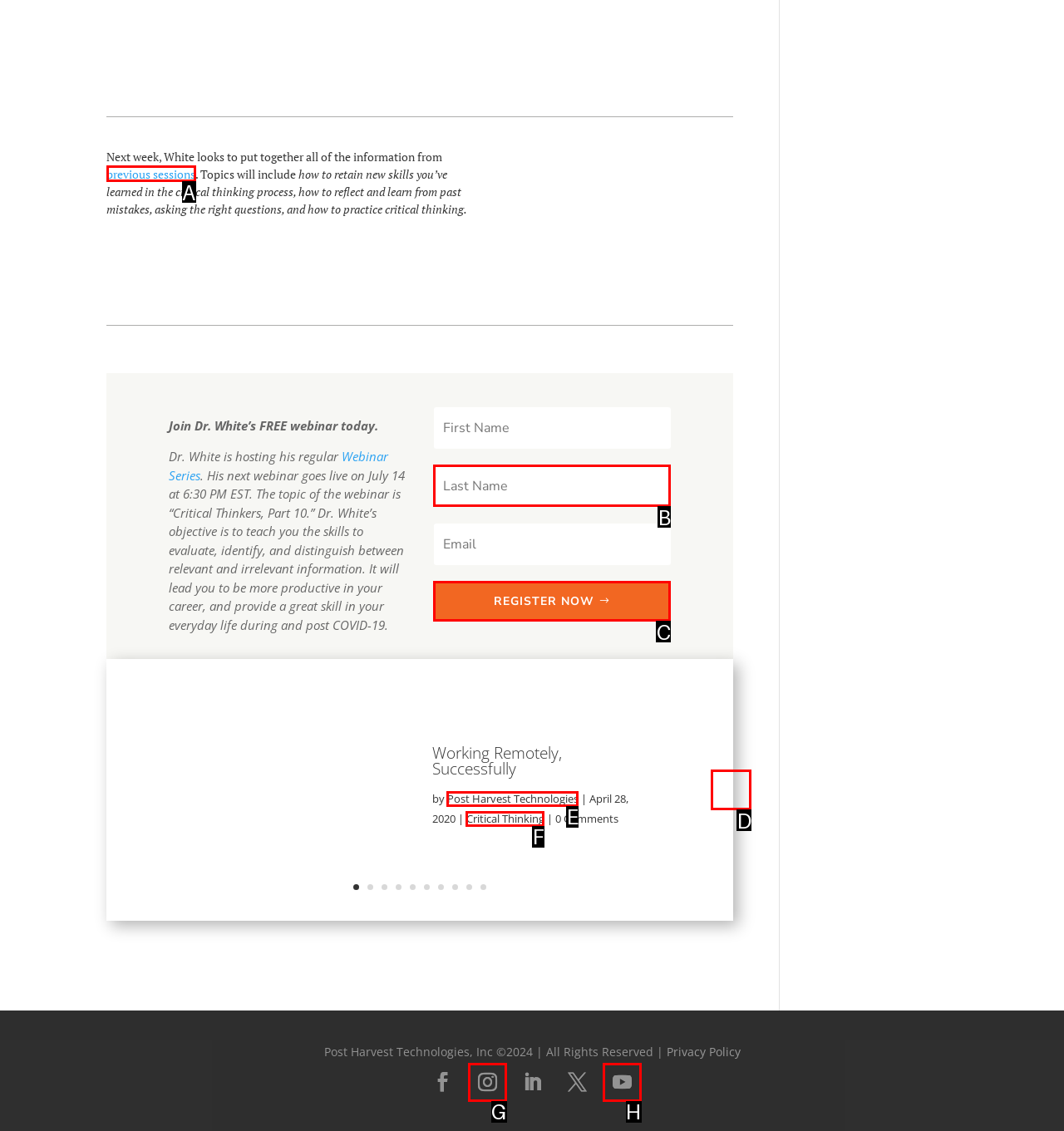From the description: Register Now, identify the option that best matches and reply with the letter of that option directly.

C